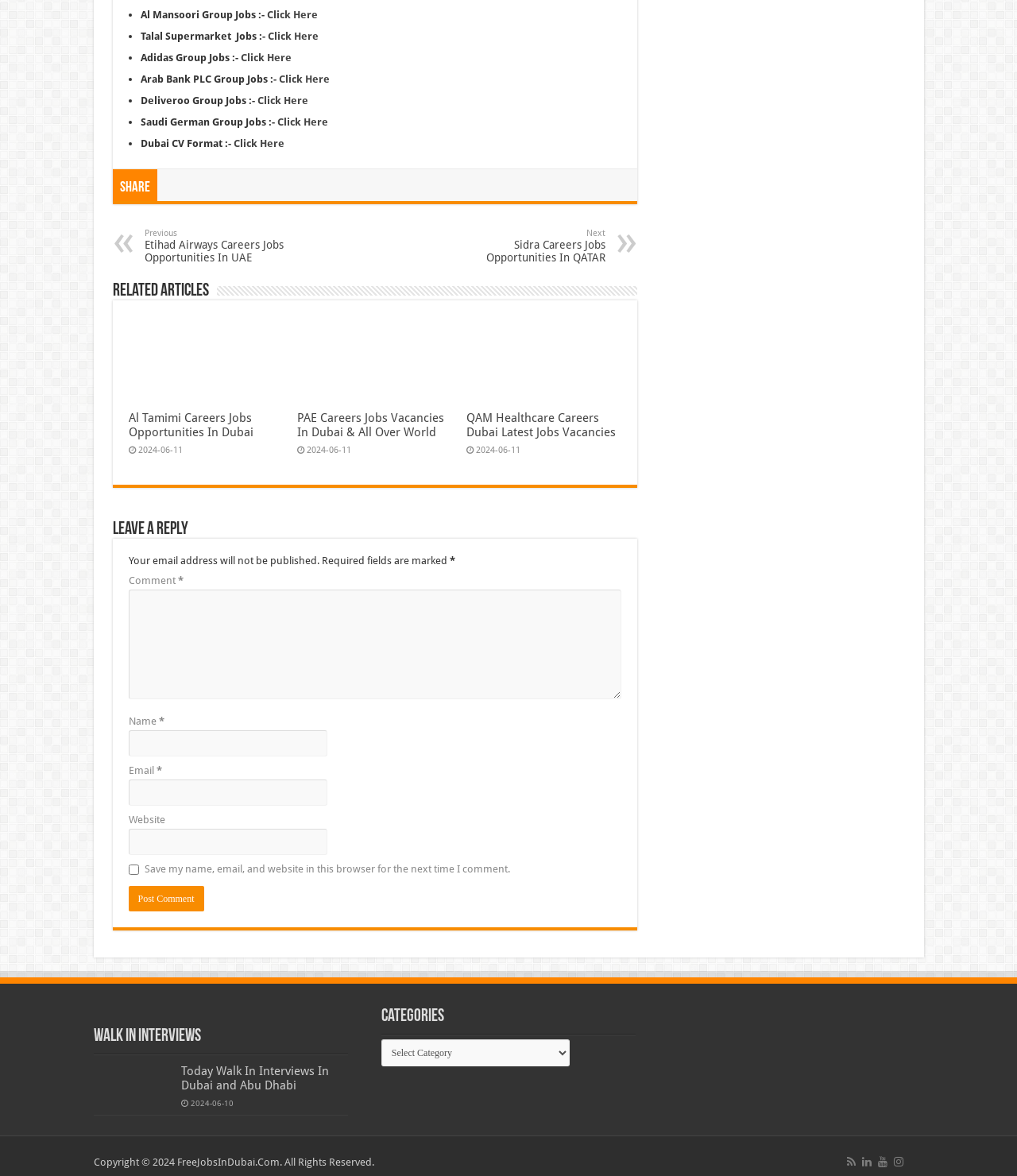Can you specify the bounding box coordinates of the area that needs to be clicked to fulfill the following instruction: "Click on Post Comment"?

[0.126, 0.754, 0.2, 0.775]